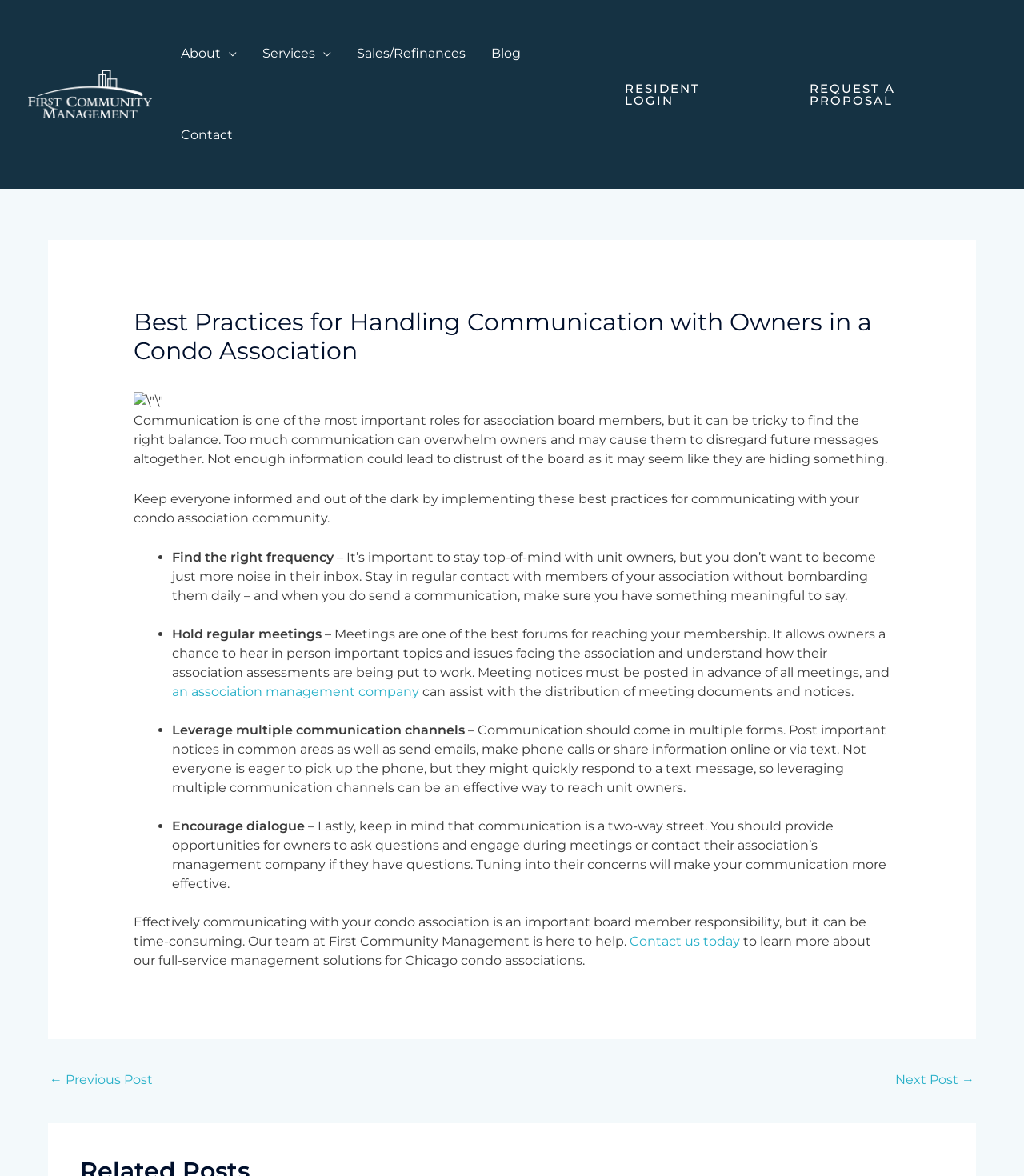Locate the bounding box coordinates of the element that should be clicked to execute the following instruction: "Request a proposal".

[0.765, 0.059, 0.971, 0.102]